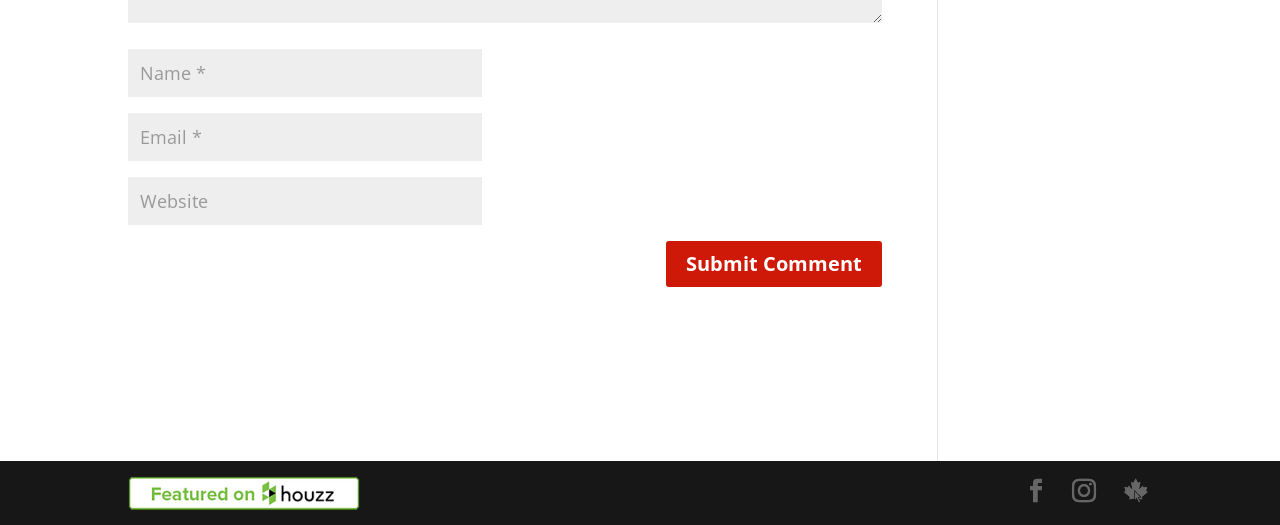Determine the bounding box for the UI element described here: "input value="Email *" aria-describedby="email-notes" name="email"".

[0.1, 0.215, 0.377, 0.306]